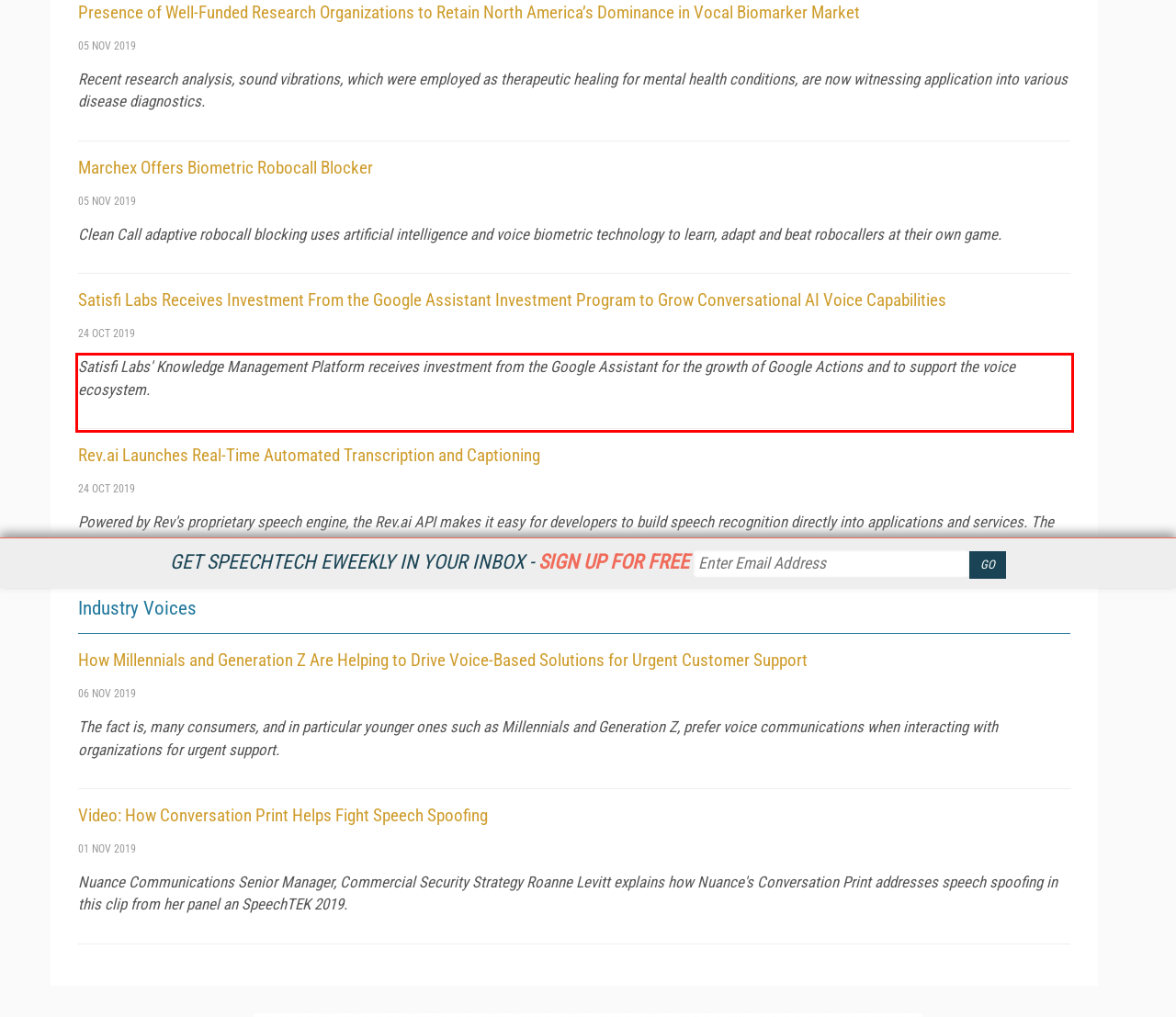Examine the webpage screenshot and use OCR to recognize and output the text within the red bounding box.

Satisfi Labs' Knowledge Management Platform receives investment from the Google Assistant for the growth of Google Actions and to support the voice ecosystem.